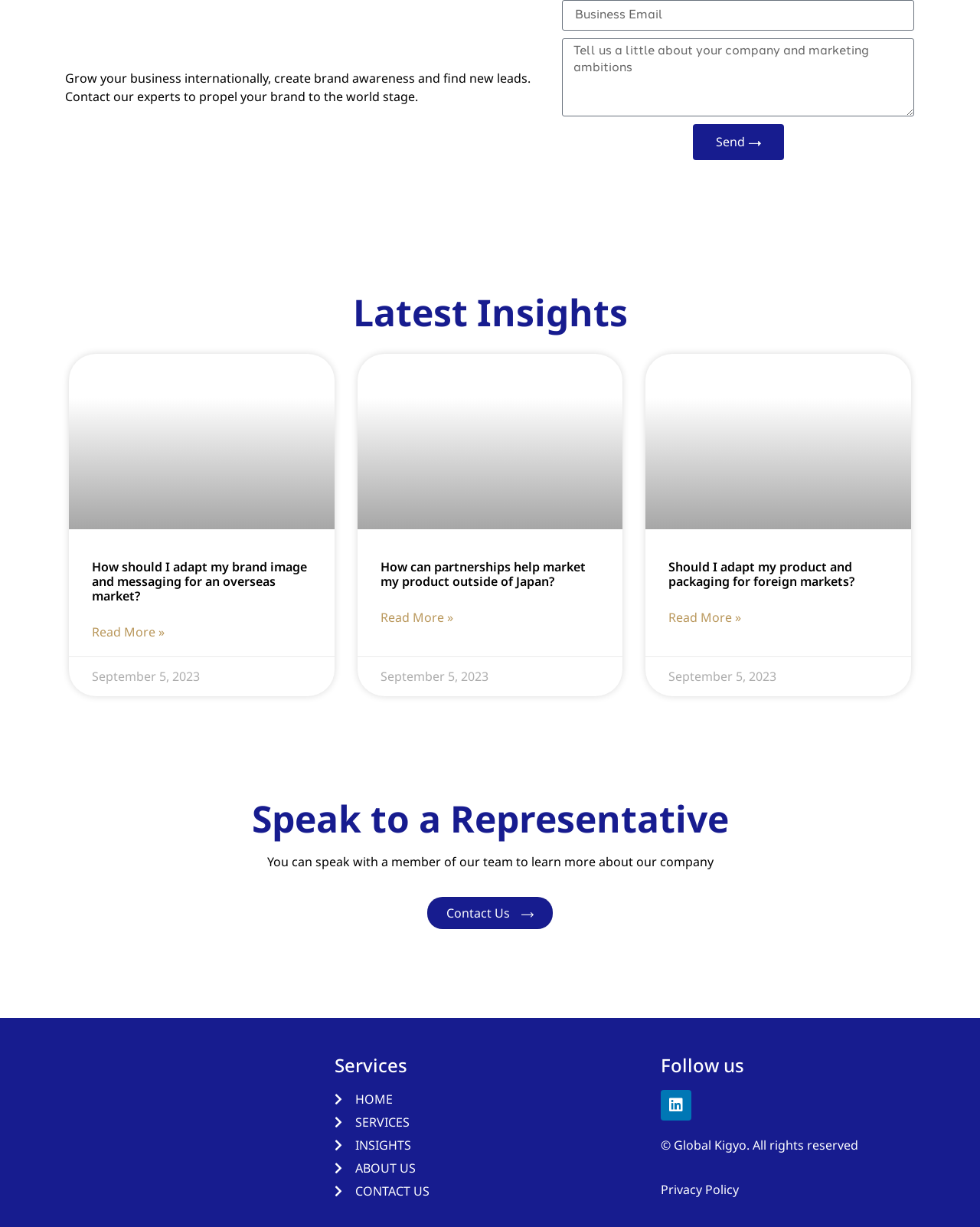Locate the bounding box coordinates for the element described below: "Send". The coordinates must be four float values between 0 and 1, formatted as [left, top, right, bottom].

[0.707, 0.101, 0.8, 0.13]